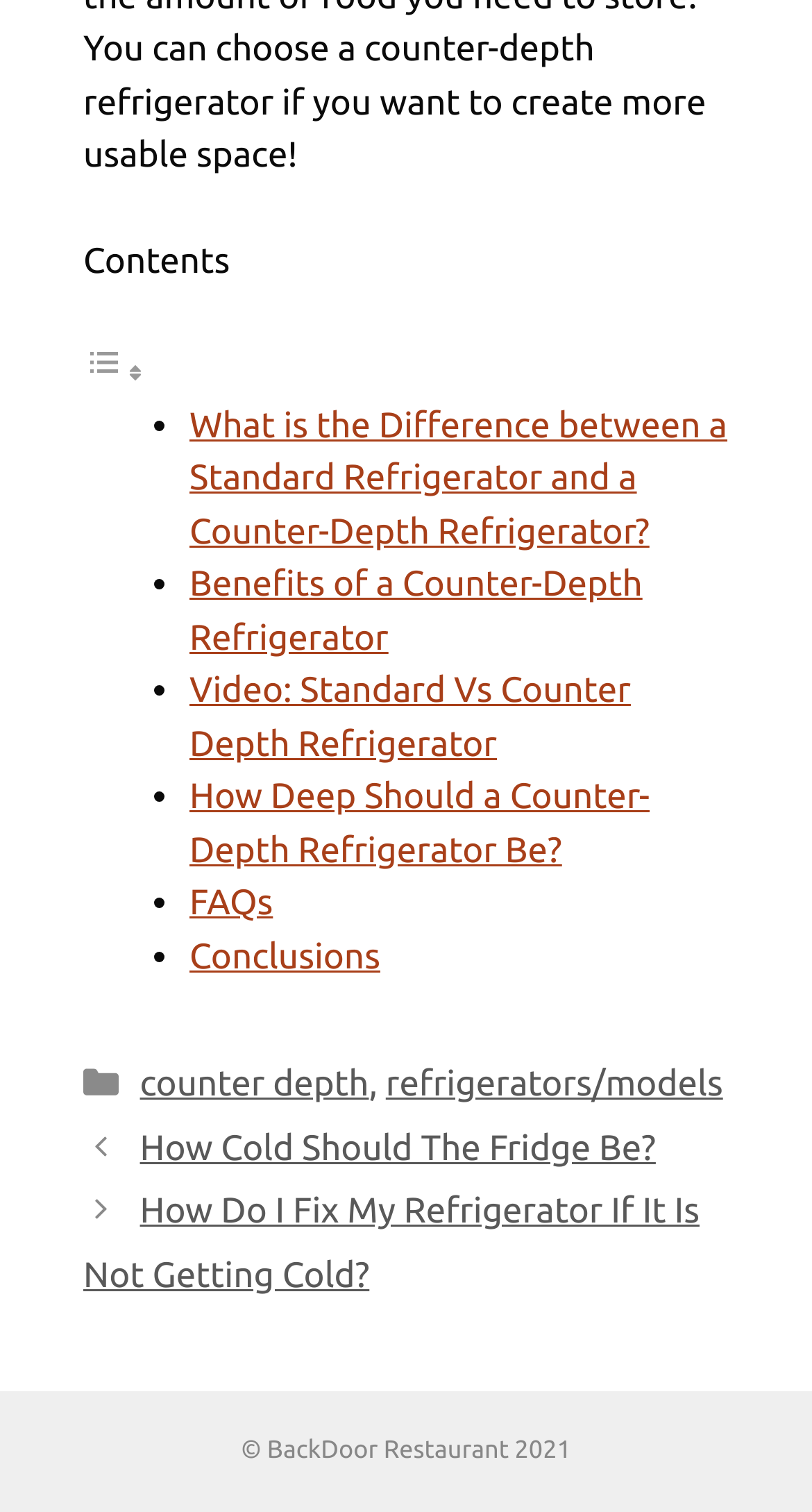Identify the bounding box coordinates for the region to click in order to carry out this instruction: "Click on 'What is the Difference between a Standard Refrigerator and a Counter-Depth Refrigerator?'". Provide the coordinates using four float numbers between 0 and 1, formatted as [left, top, right, bottom].

[0.233, 0.268, 0.896, 0.364]